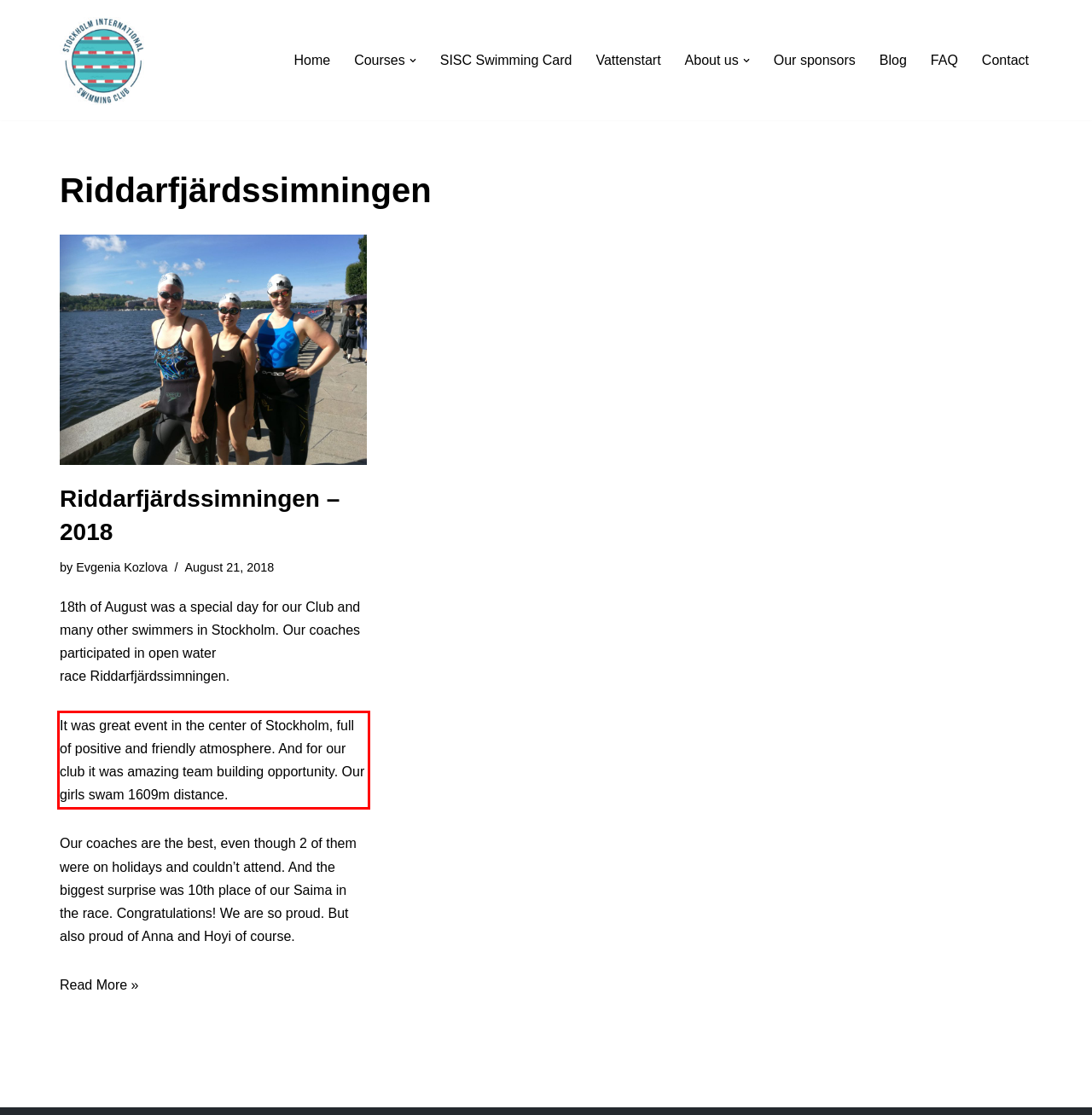Please look at the webpage screenshot and extract the text enclosed by the red bounding box.

It was great event in the center of Stockholm, full of positive and friendly atmosphere. And for our club it was amazing team building opportunity. Our girls swam 1609m distance.